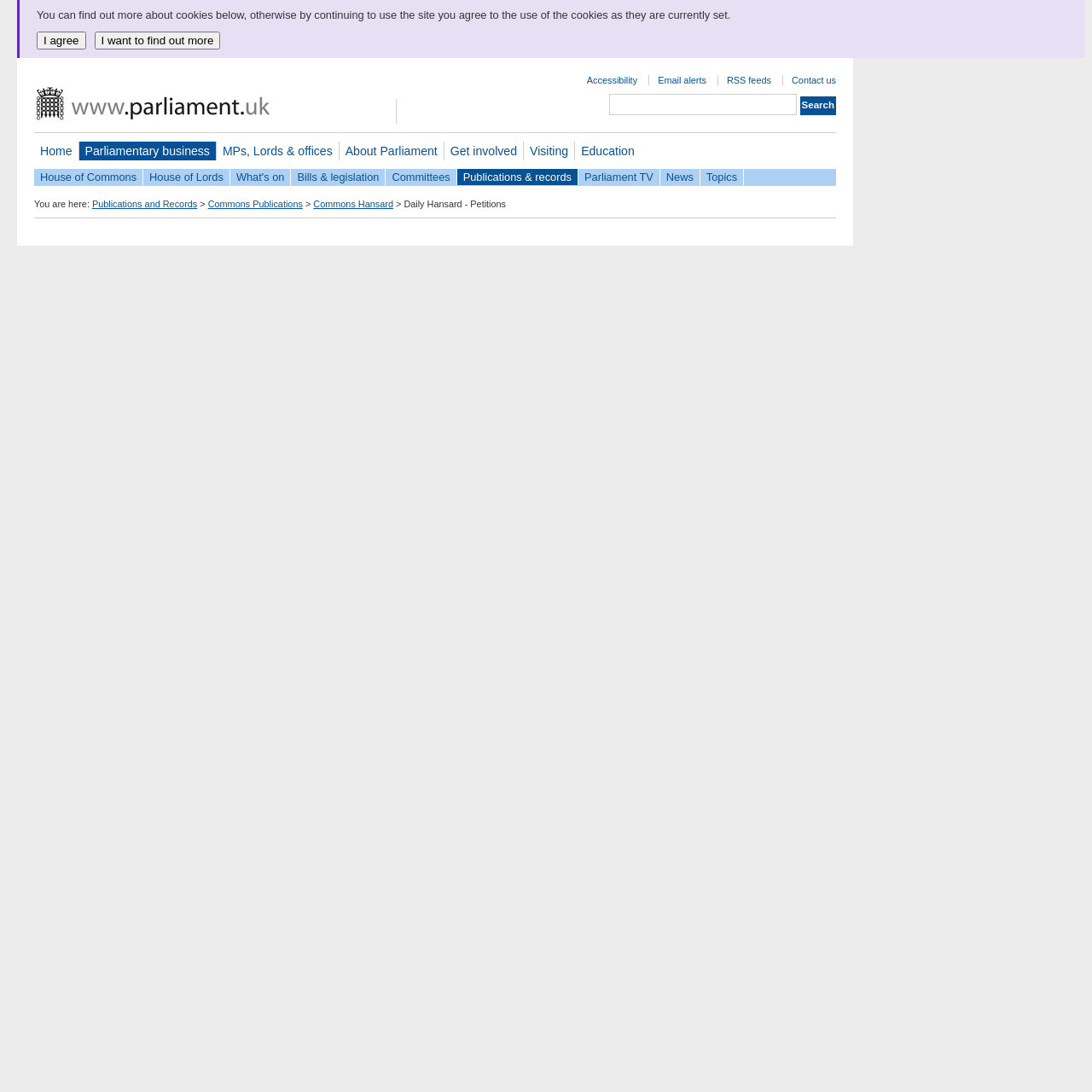Refer to the image and provide a thorough answer to this question:
What is the current section of the website?

The current section of the website can be determined by looking at the breadcrumbs navigation, which shows 'You are here:' followed by 'Publications and Records'.